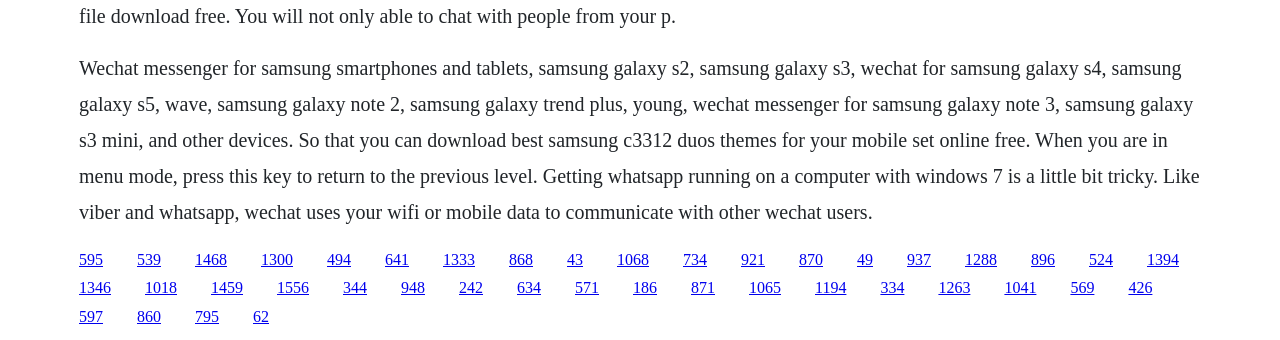How many links are present on this webpage?
Give a single word or phrase answer based on the content of the image.

40